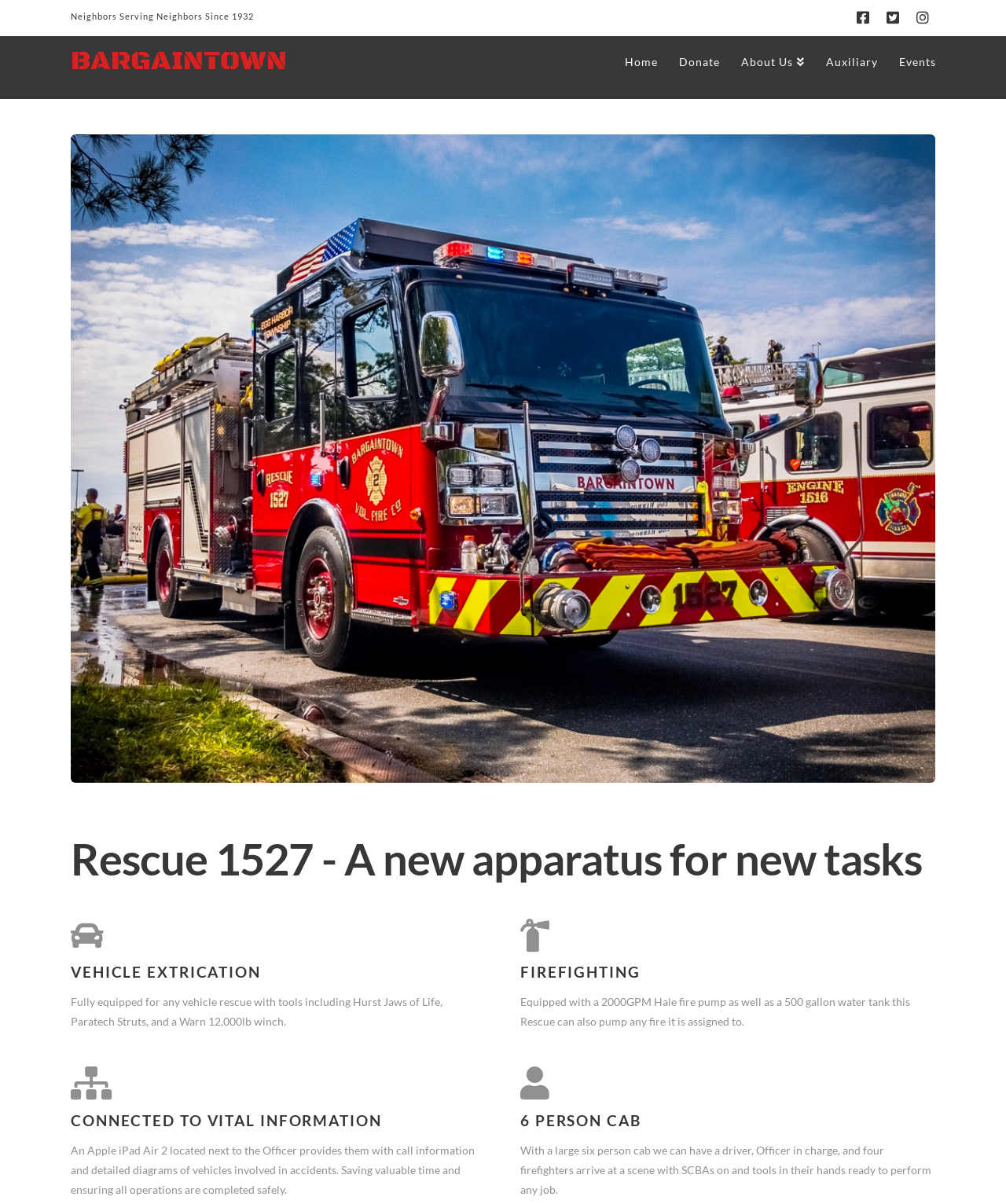Find the bounding box coordinates for the element described here: "Bargaintown".

[0.07, 0.04, 0.285, 0.063]